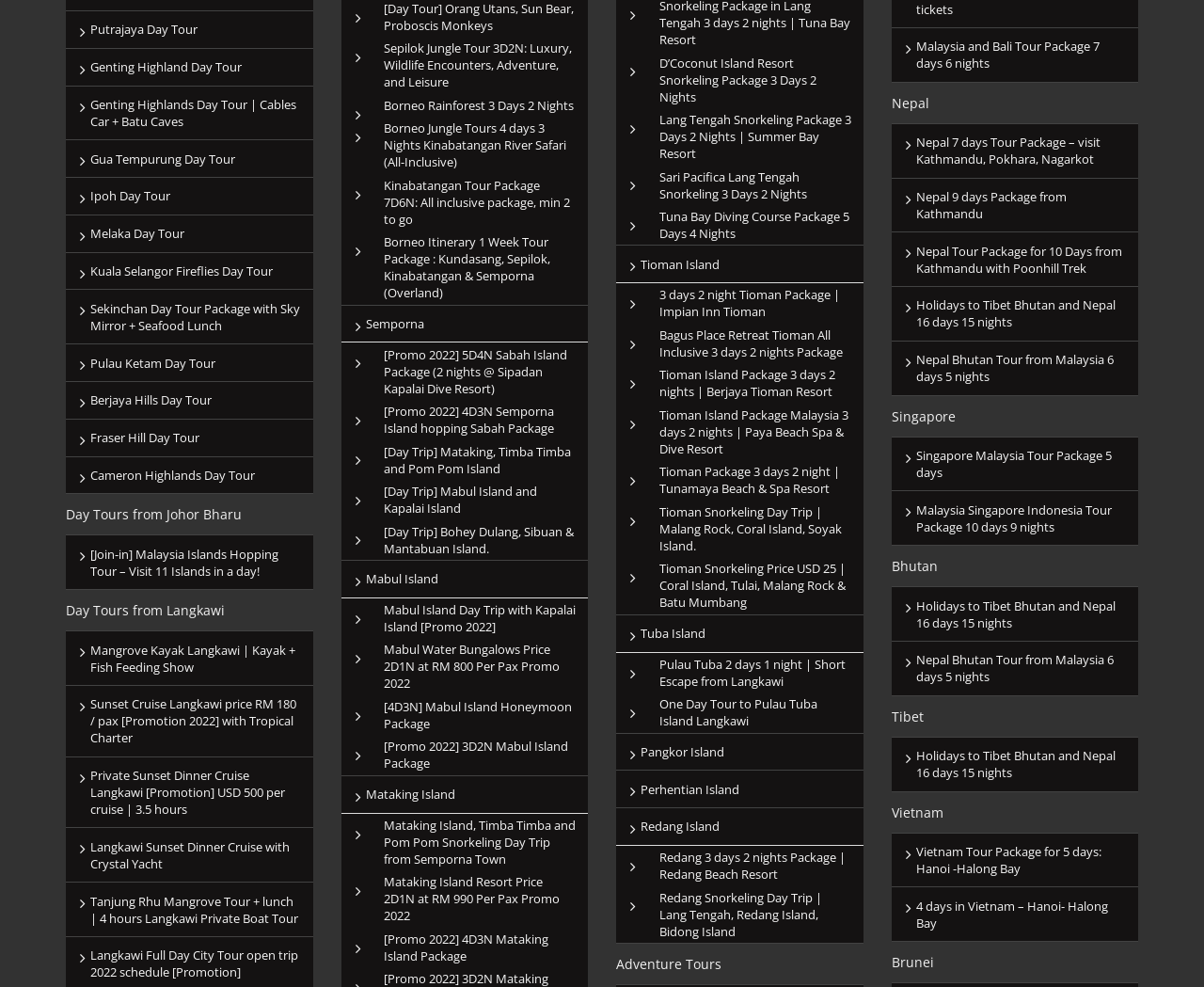Determine the bounding box coordinates for the HTML element described here: "Tioman Island".

[0.512, 0.249, 0.717, 0.286]